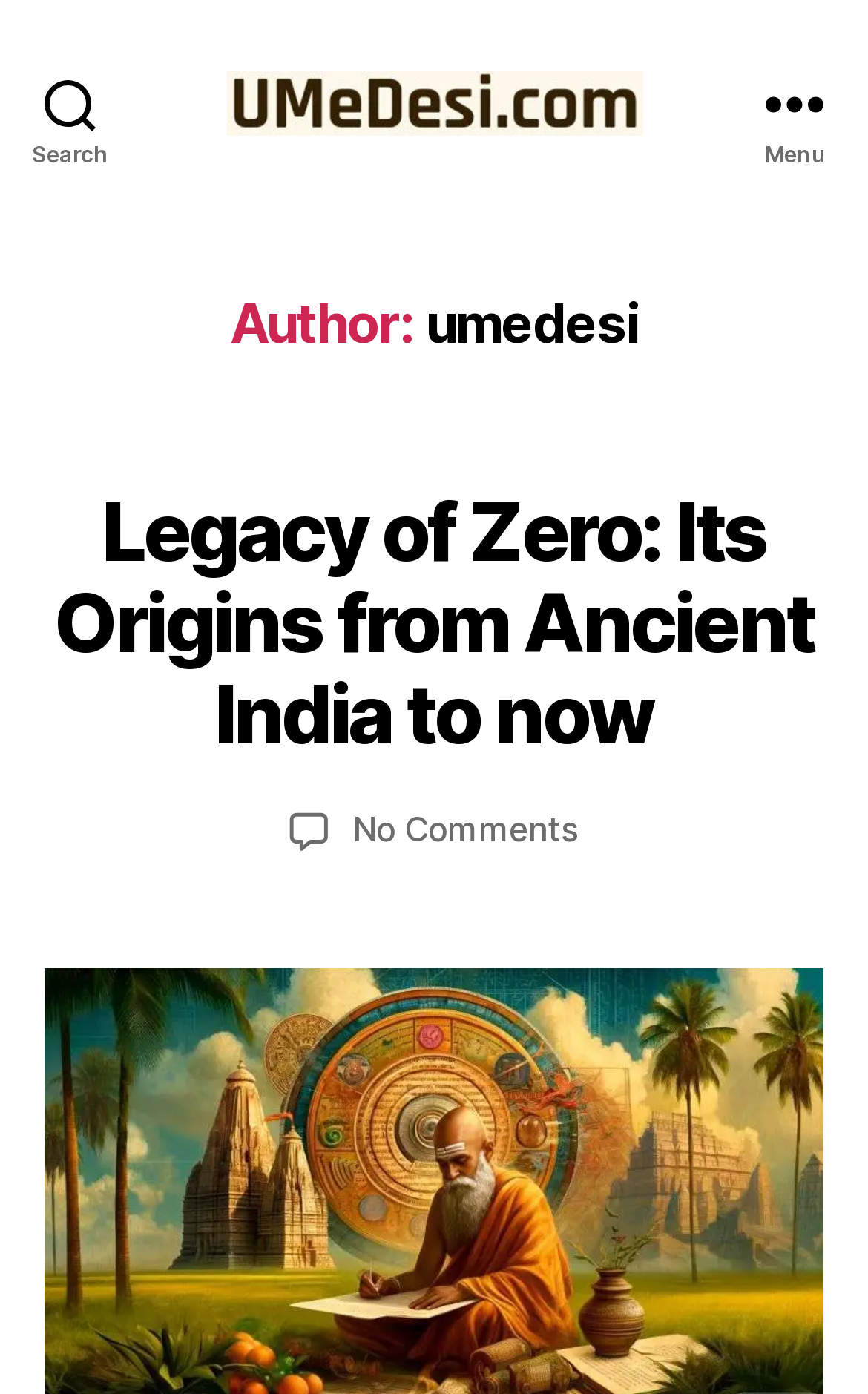Provide the bounding box coordinates of the HTML element this sentence describes: "Uncategorized". The bounding box coordinates consist of four float numbers between 0 and 1, i.e., [left, top, right, bottom].

None